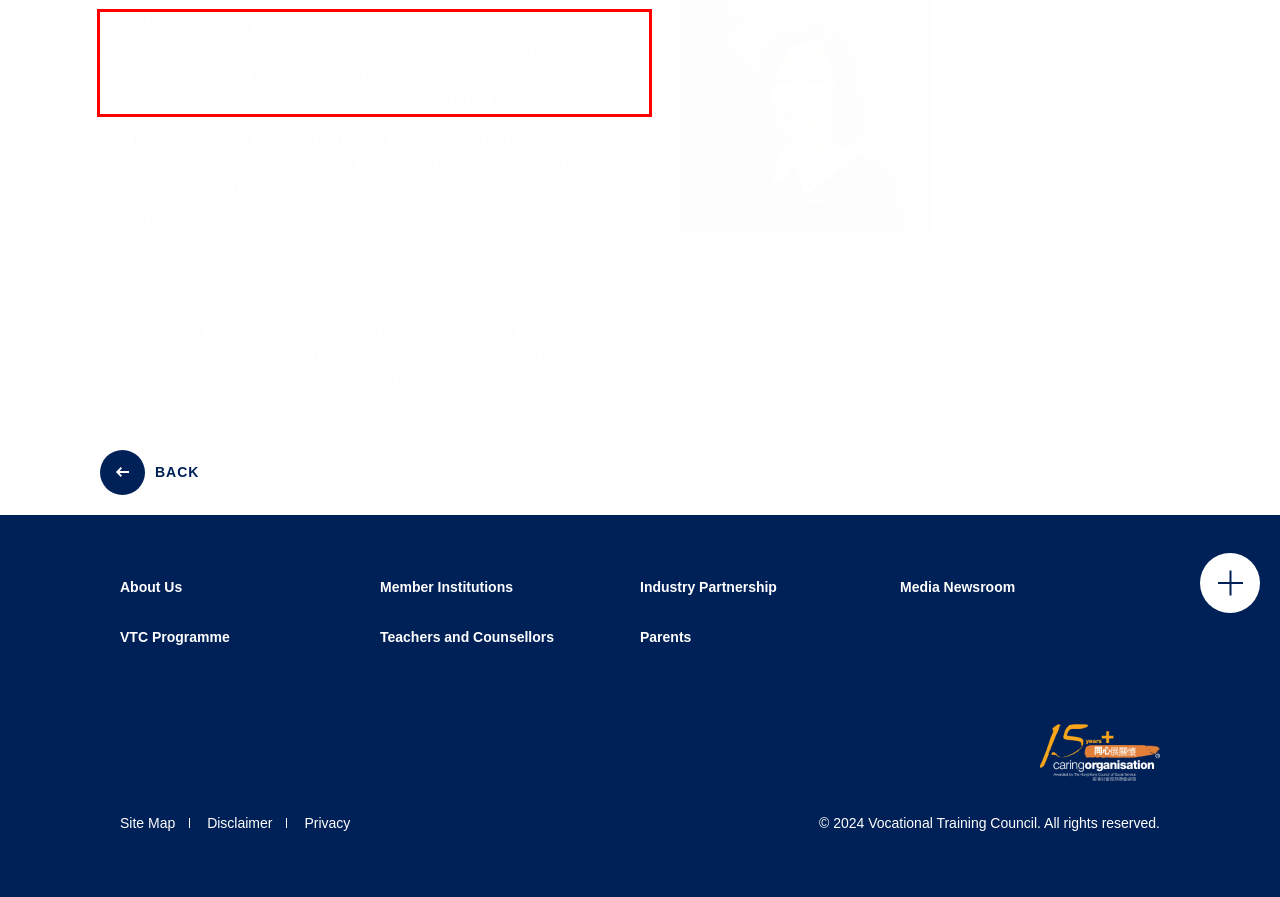Please identify the text within the red rectangular bounding box in the provided webpage screenshot.

Dr WONG Wai-mei, Kitty has been appointed as Assistant Executive Director. She assumes the role of Principal of the Hong Kong Institute of Vocational Education (Haking Wong) and concurrently as the Academic Director of the Languages Discipline to take charge of campus operations and steer the development of the Discipline respectively.